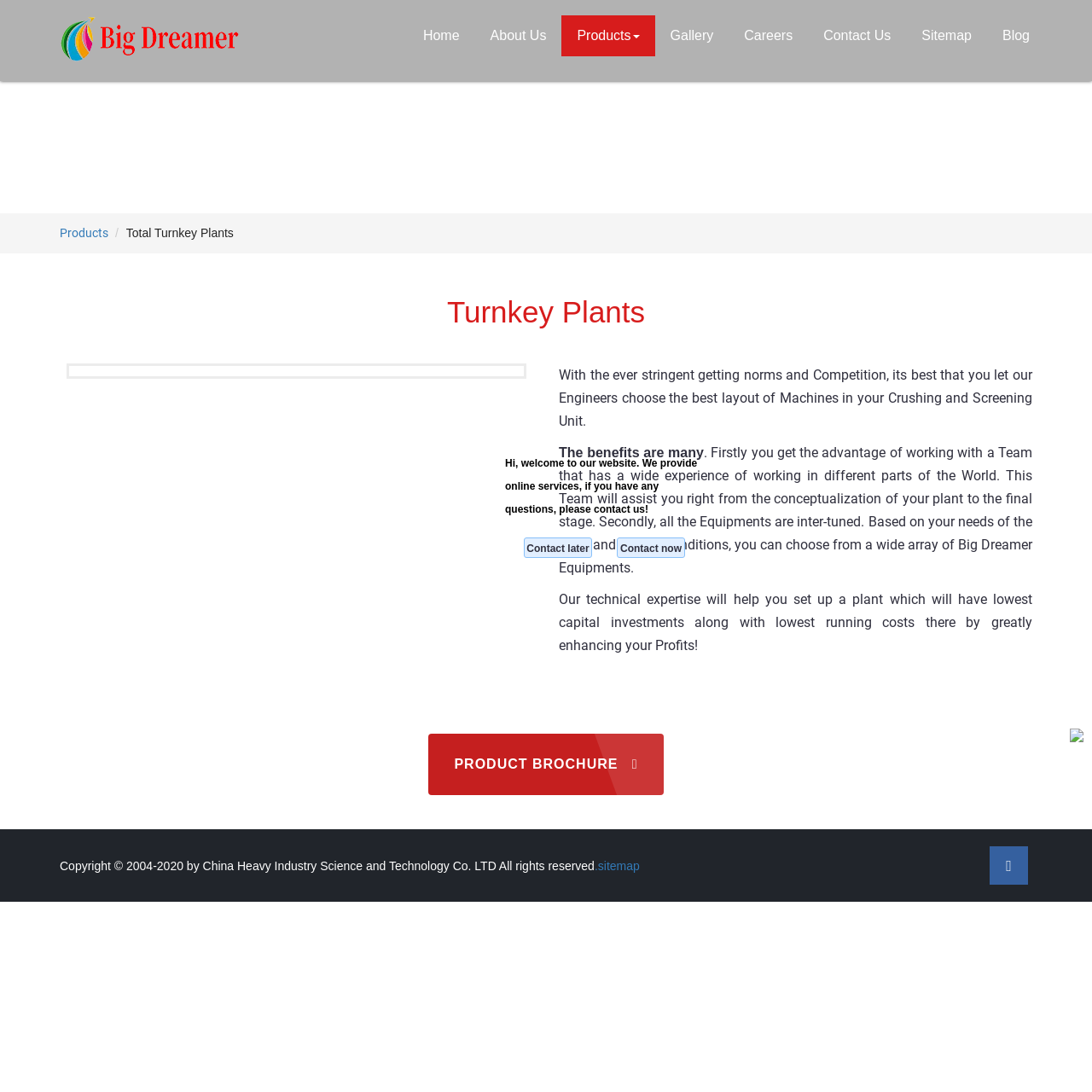Identify the bounding box coordinates for the region of the element that should be clicked to carry out the instruction: "Go to the Home page". The bounding box coordinates should be four float numbers between 0 and 1, i.e., [left, top, right, bottom].

[0.373, 0.014, 0.435, 0.052]